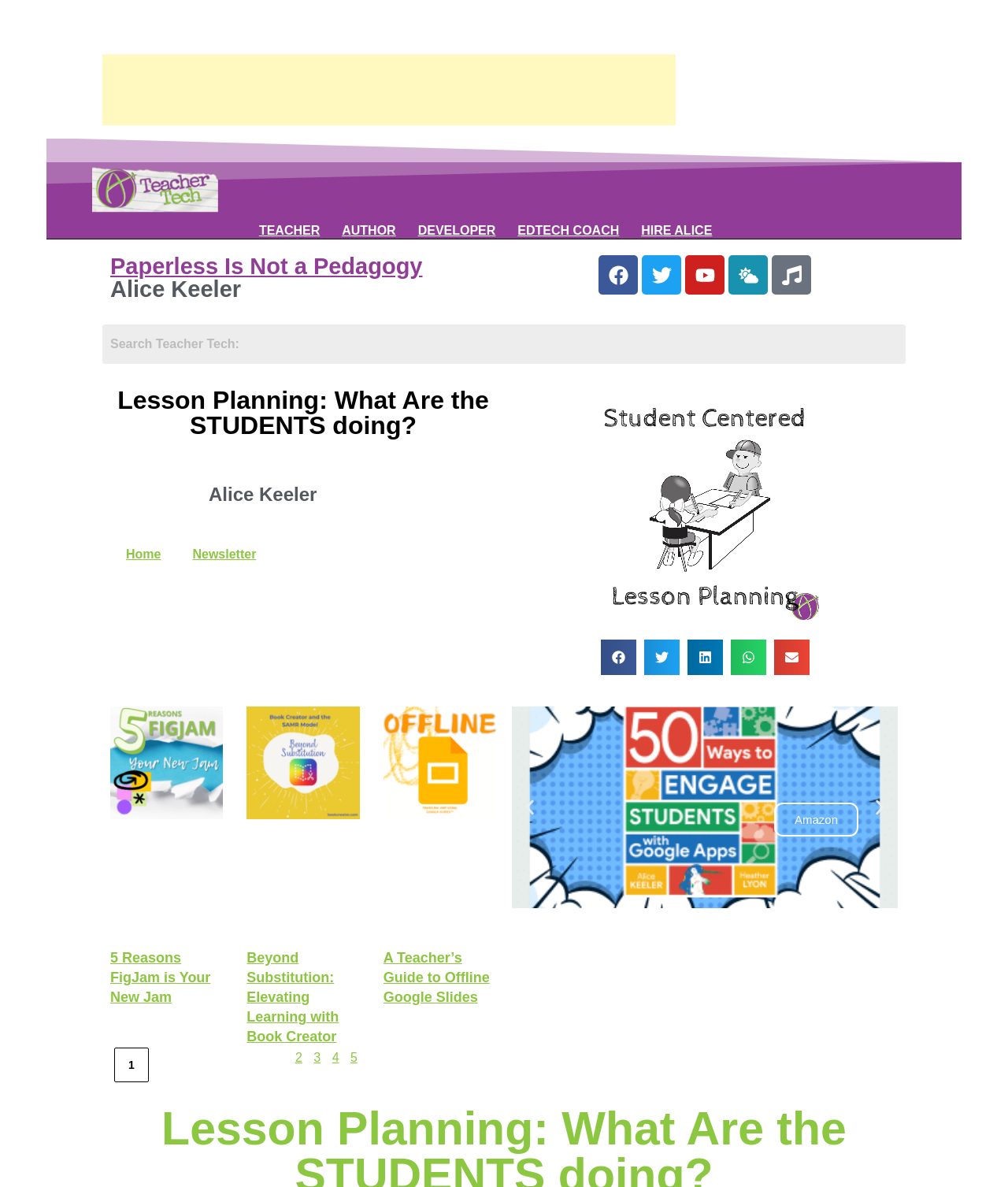What is the name of the blog?
Provide a comprehensive and detailed answer to the question.

The name of the blog can be found in the top left corner of the webpage, where it says 'Teacher Tech blog with Alice Keeler'.